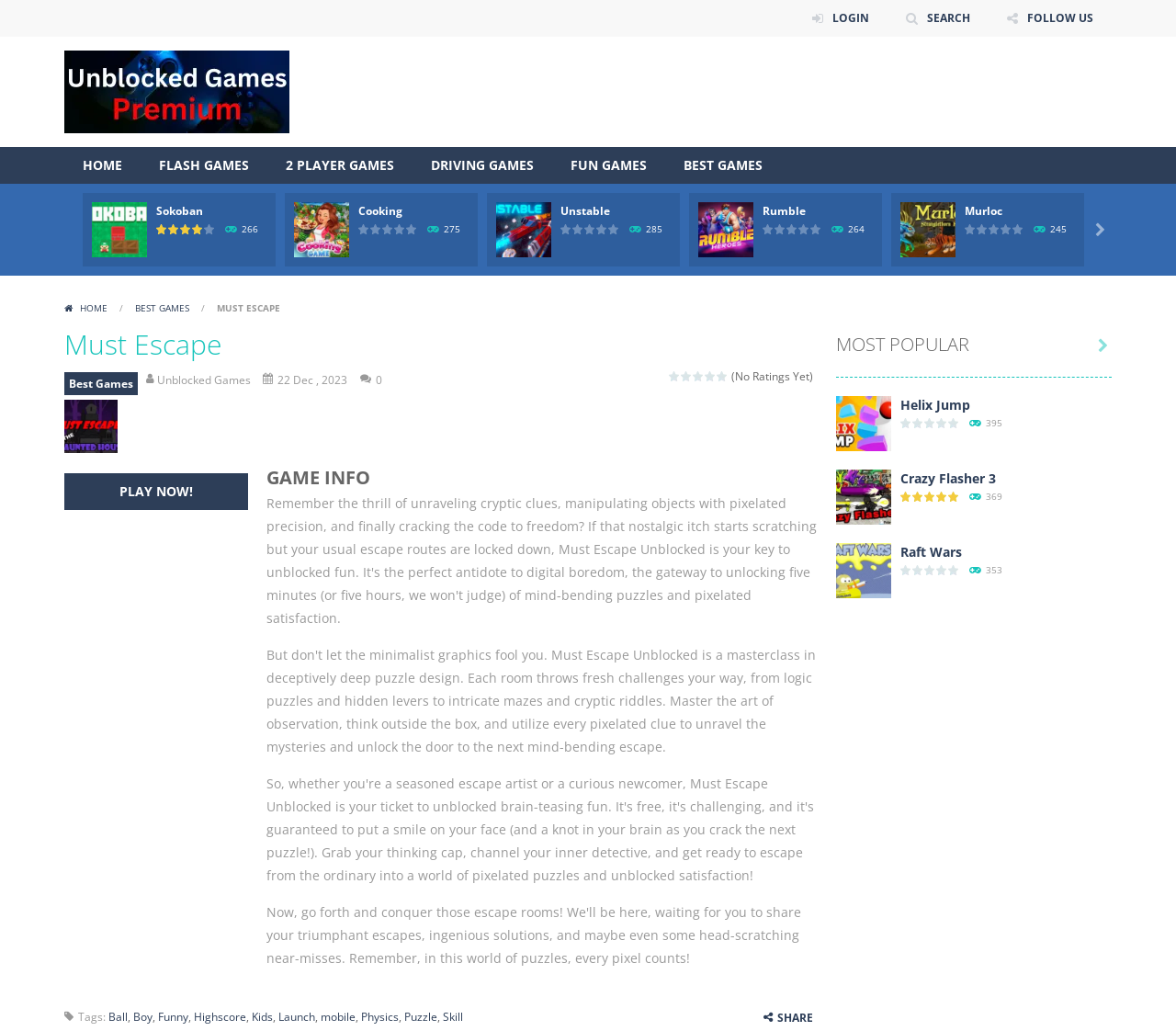Locate the bounding box coordinates of the item that should be clicked to fulfill the instruction: "Go to the HOME page".

[0.055, 0.143, 0.12, 0.178]